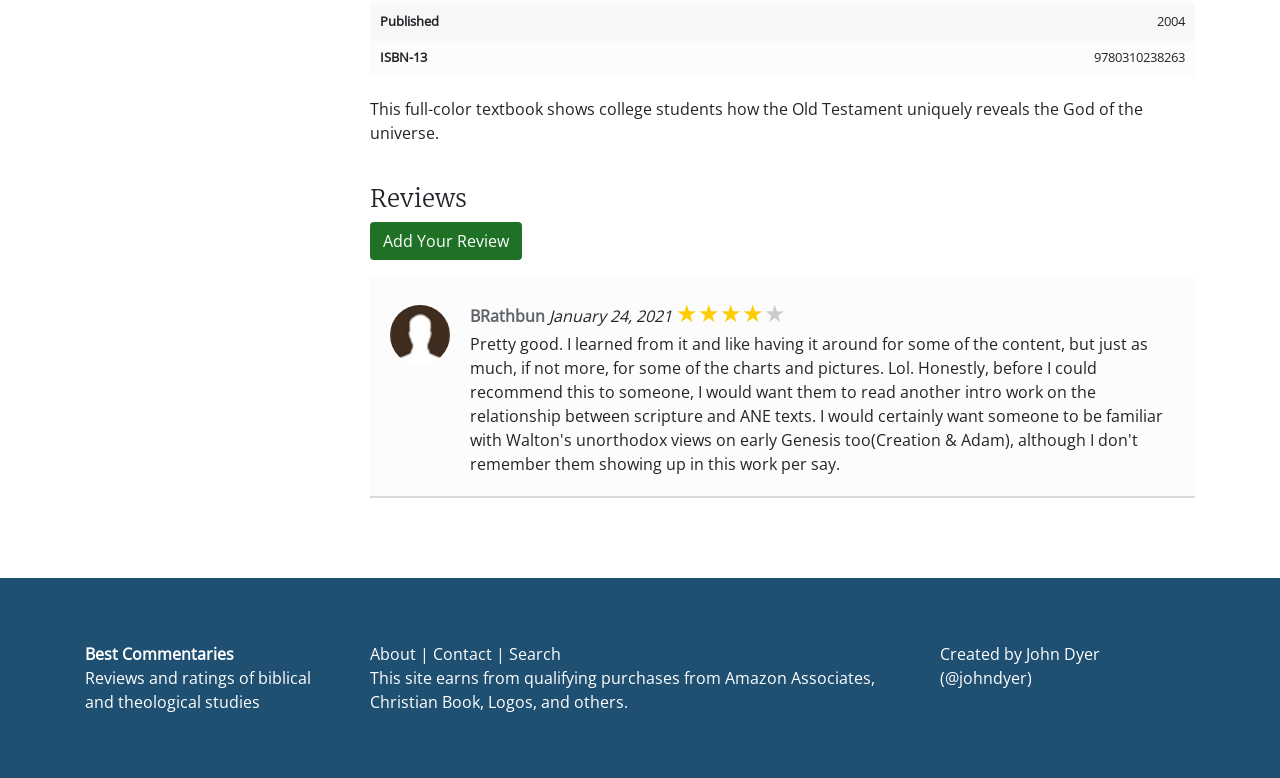Based on the element description: "BRathbun", identify the UI element and provide its bounding box coordinates. Use four float numbers between 0 and 1, [left, top, right, bottom].

[0.367, 0.392, 0.429, 0.42]